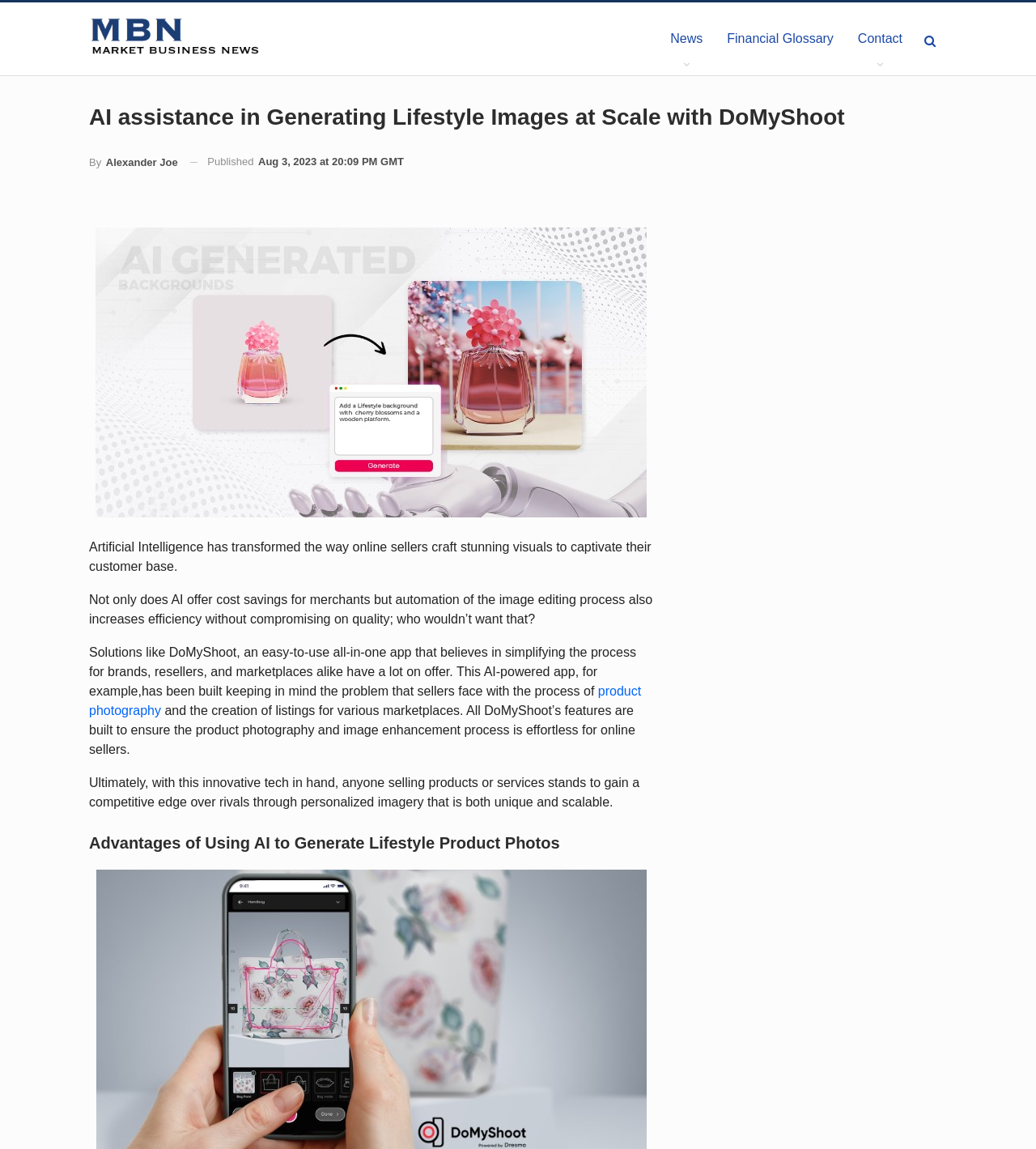Explain the webpage's layout and main content in detail.

The webpage is about AI assistance in generating lifestyle images at scale with DoMyShoot, a market business news article. At the top left, there is a link to "Market Business News" accompanied by an image with the same name. Below this, there is a heading that displays the title of the article. 

To the right of the top left link, there are three more links: "News", "Financial Glossary", and "Contact". 

Below the title, there is a link to the author's name, "By Alexander Joe", followed by a time stamp indicating when the article was published, "Aug 3, 2023 at 20:09 PM GMT". 

The main content of the article is divided into five paragraphs. The first paragraph explains how artificial intelligence has transformed the way online sellers create visuals to captivate their customers. The second paragraph highlights the benefits of AI in image editing, including cost savings and increased efficiency. 

The third paragraph introduces DoMyShoot, an AI-powered app that simplifies the process of product photography and image enhancement for online sellers. It also contains a link to "product photography". The fourth paragraph elaborates on the features of DoMyShoot, emphasizing how they ensure an effortless process for online sellers. 

The fifth and final paragraph discusses the competitive edge that online sellers can gain by using AI-generated personalized imagery. Below this, there is a heading that reads "Advantages of Using AI to Generate Lifestyle Product Photos".